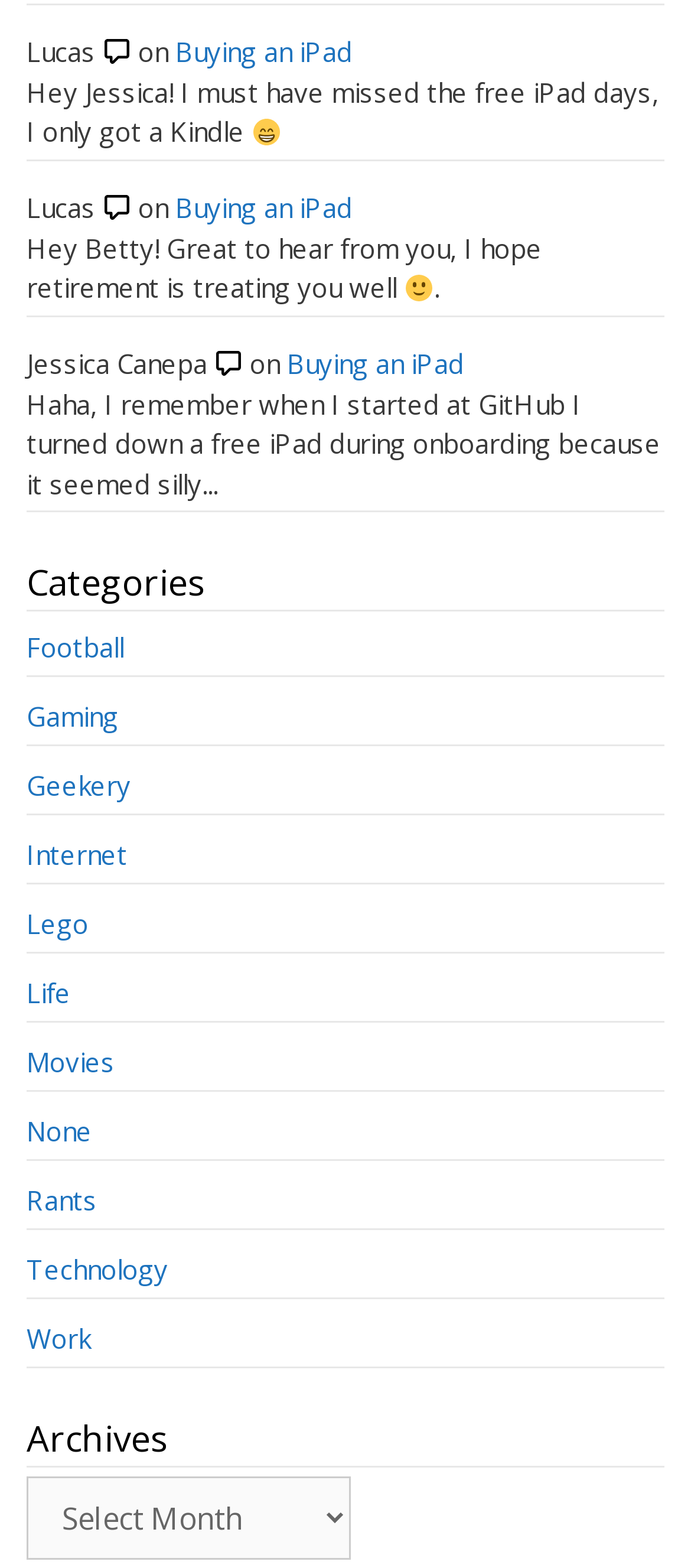Can you identify the bounding box coordinates of the clickable region needed to carry out this instruction: 'Click on 'Buying an iPad''? The coordinates should be four float numbers within the range of 0 to 1, stated as [left, top, right, bottom].

[0.254, 0.022, 0.51, 0.044]